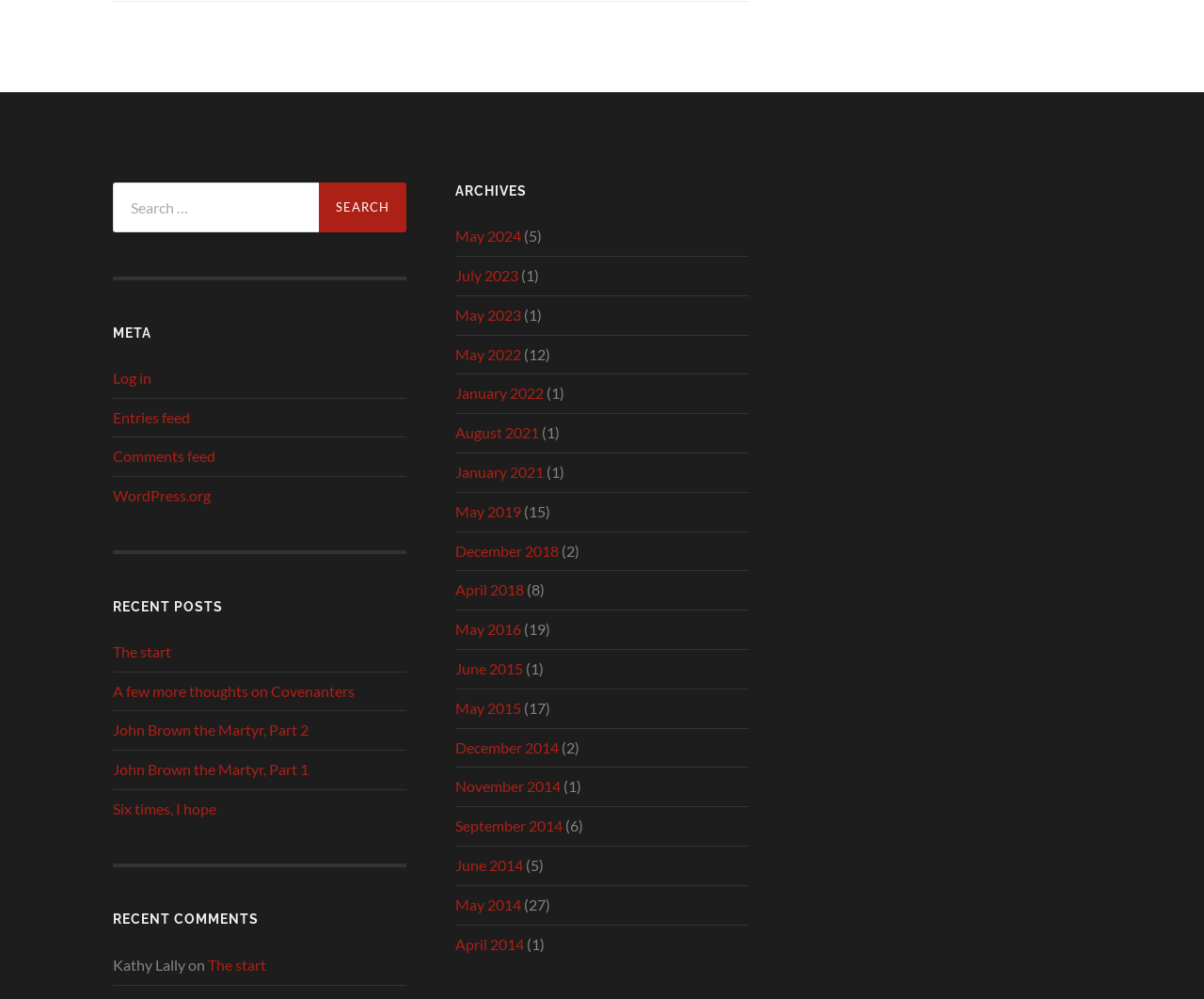Please identify the bounding box coordinates of the clickable region that I should interact with to perform the following instruction: "View archives for May 2024". The coordinates should be expressed as four float numbers between 0 and 1, i.e., [left, top, right, bottom].

[0.378, 0.227, 0.433, 0.245]